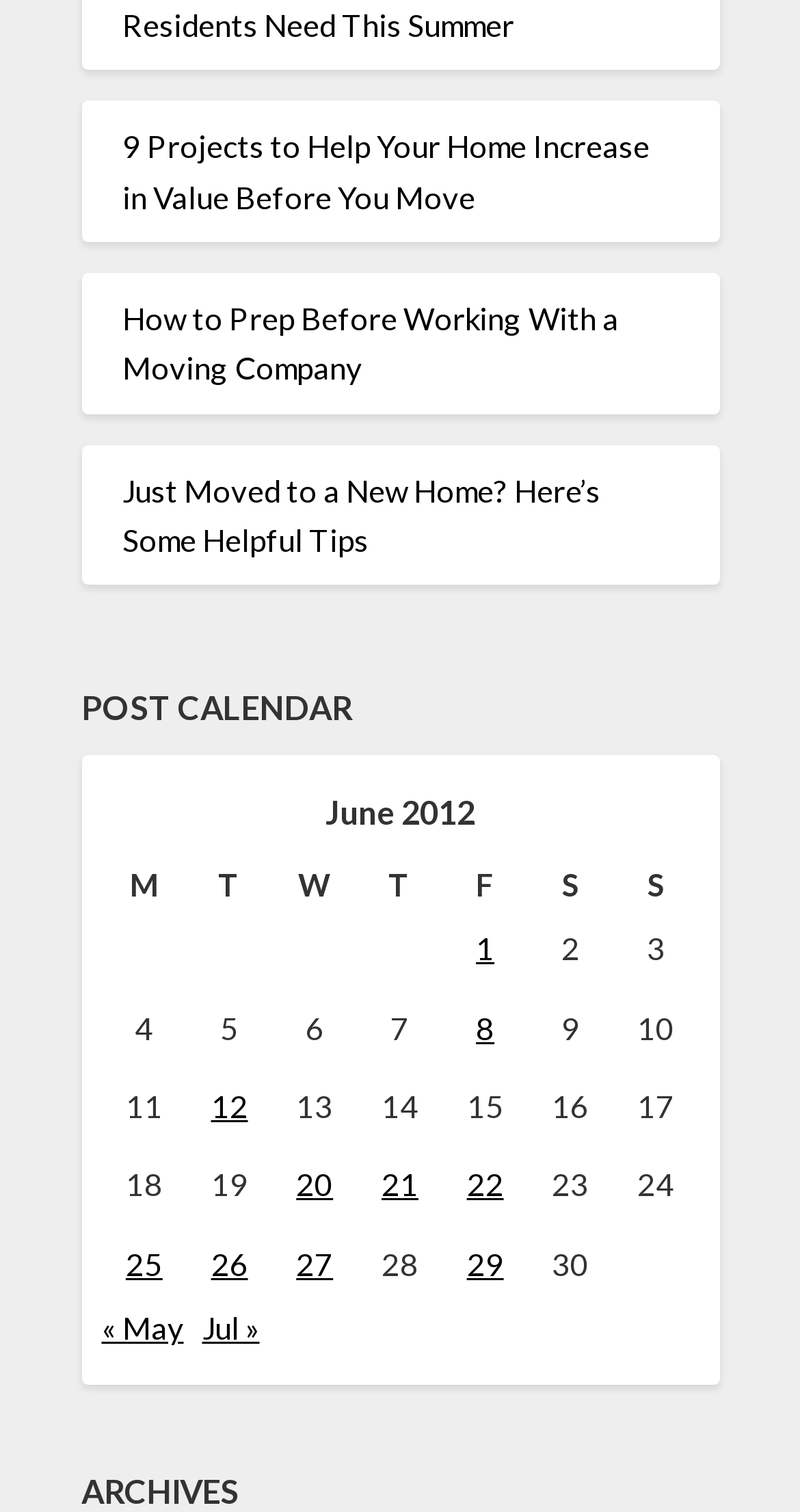Please provide the bounding box coordinates for the element that needs to be clicked to perform the instruction: "View posts published on June 1, 2012". The coordinates must consist of four float numbers between 0 and 1, formatted as [left, top, right, bottom].

[0.595, 0.615, 0.618, 0.639]